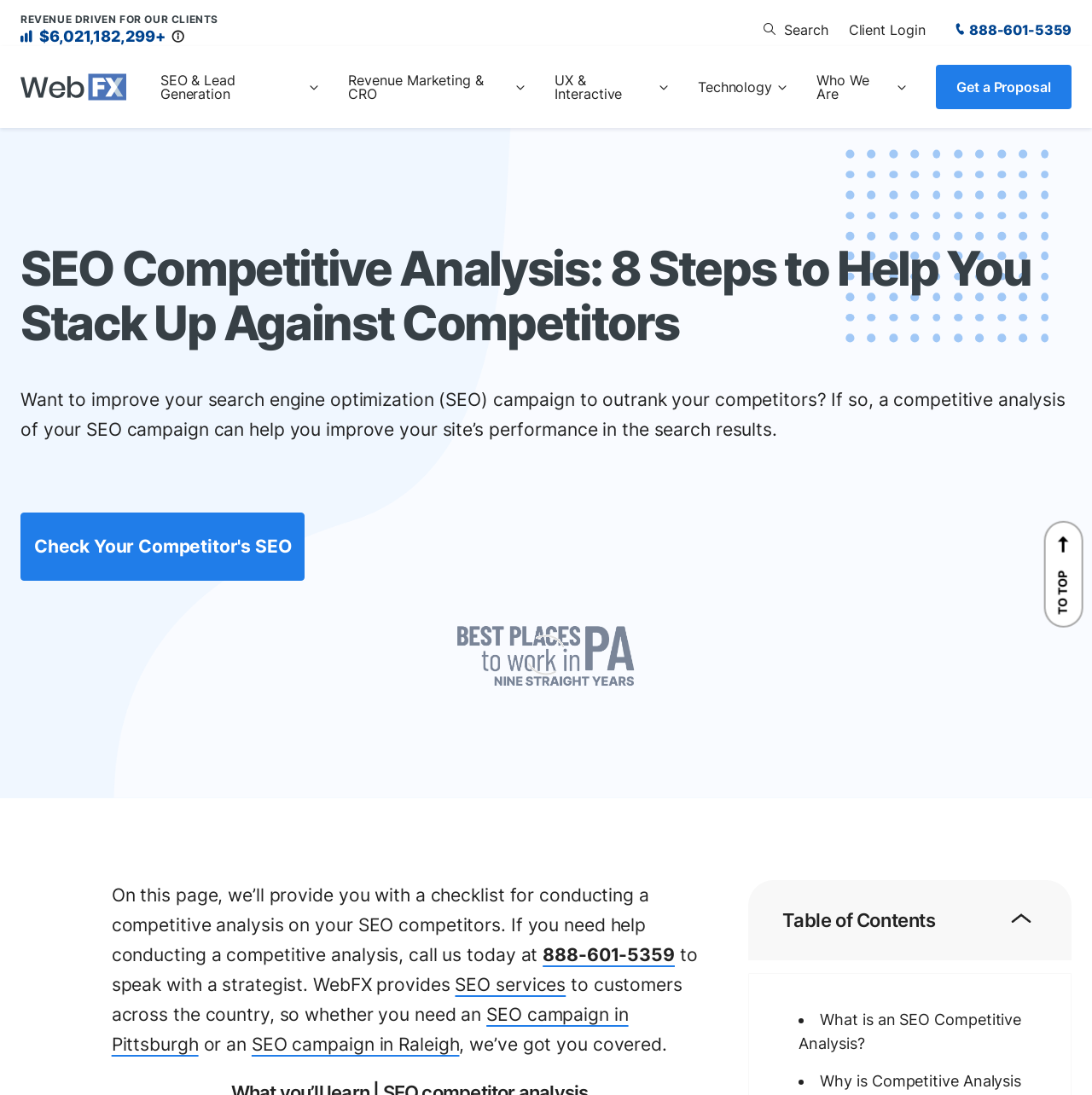Identify the bounding box coordinates of the region I need to click to complete this instruction: "Search for something".

[0.692, 0.014, 0.765, 0.04]